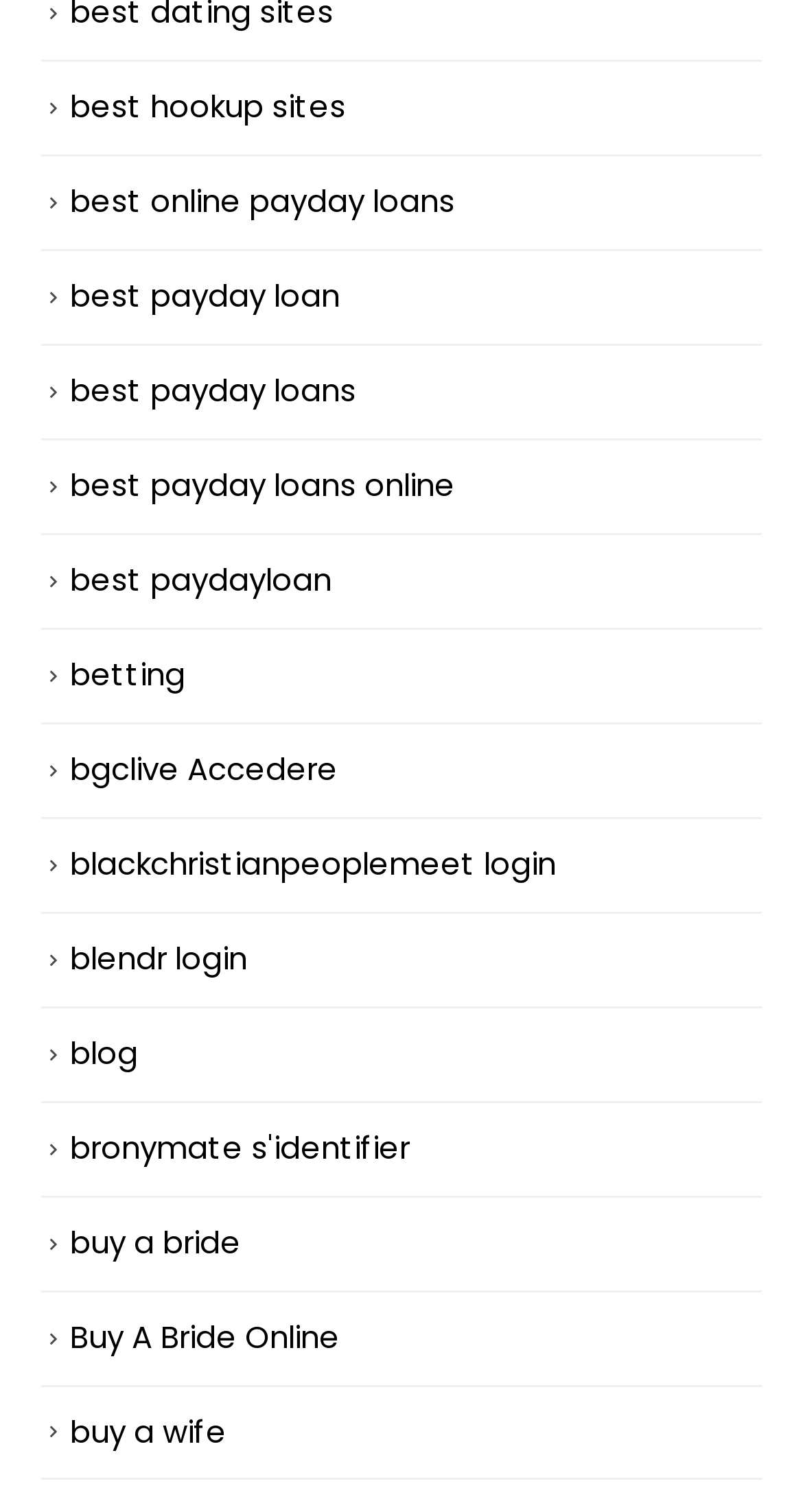Find the bounding box coordinates of the area to click in order to follow the instruction: "read the blog".

[0.087, 0.716, 0.172, 0.744]